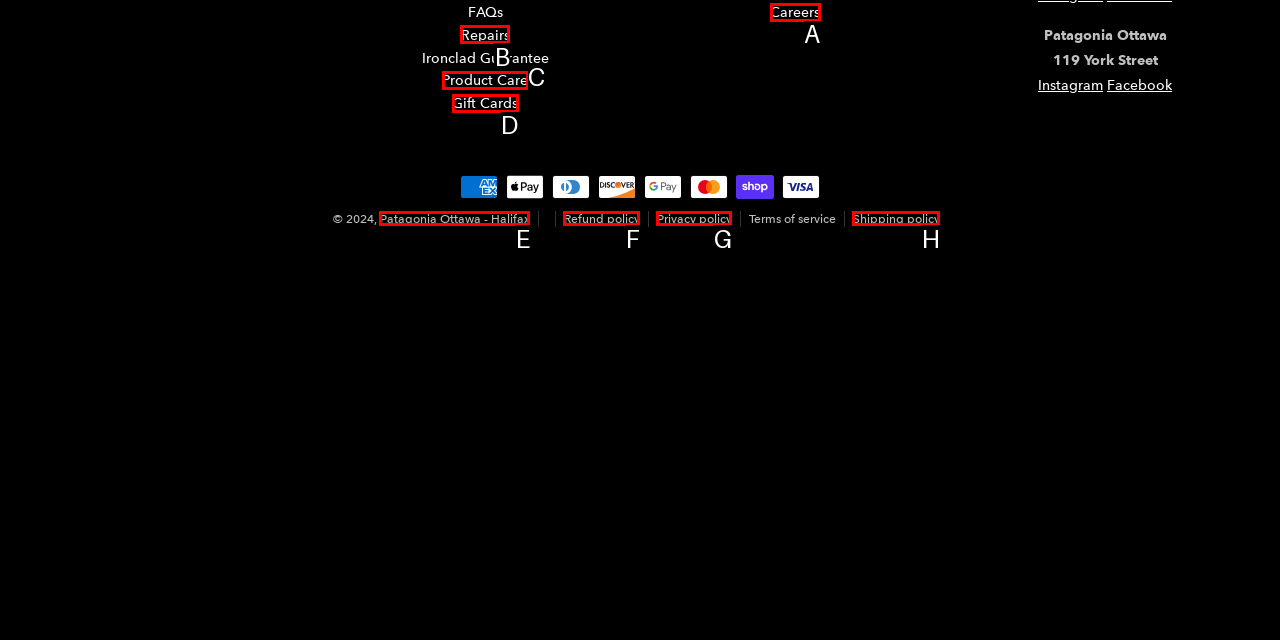Using the description: Repairs
Identify the letter of the corresponding UI element from the choices available.

B